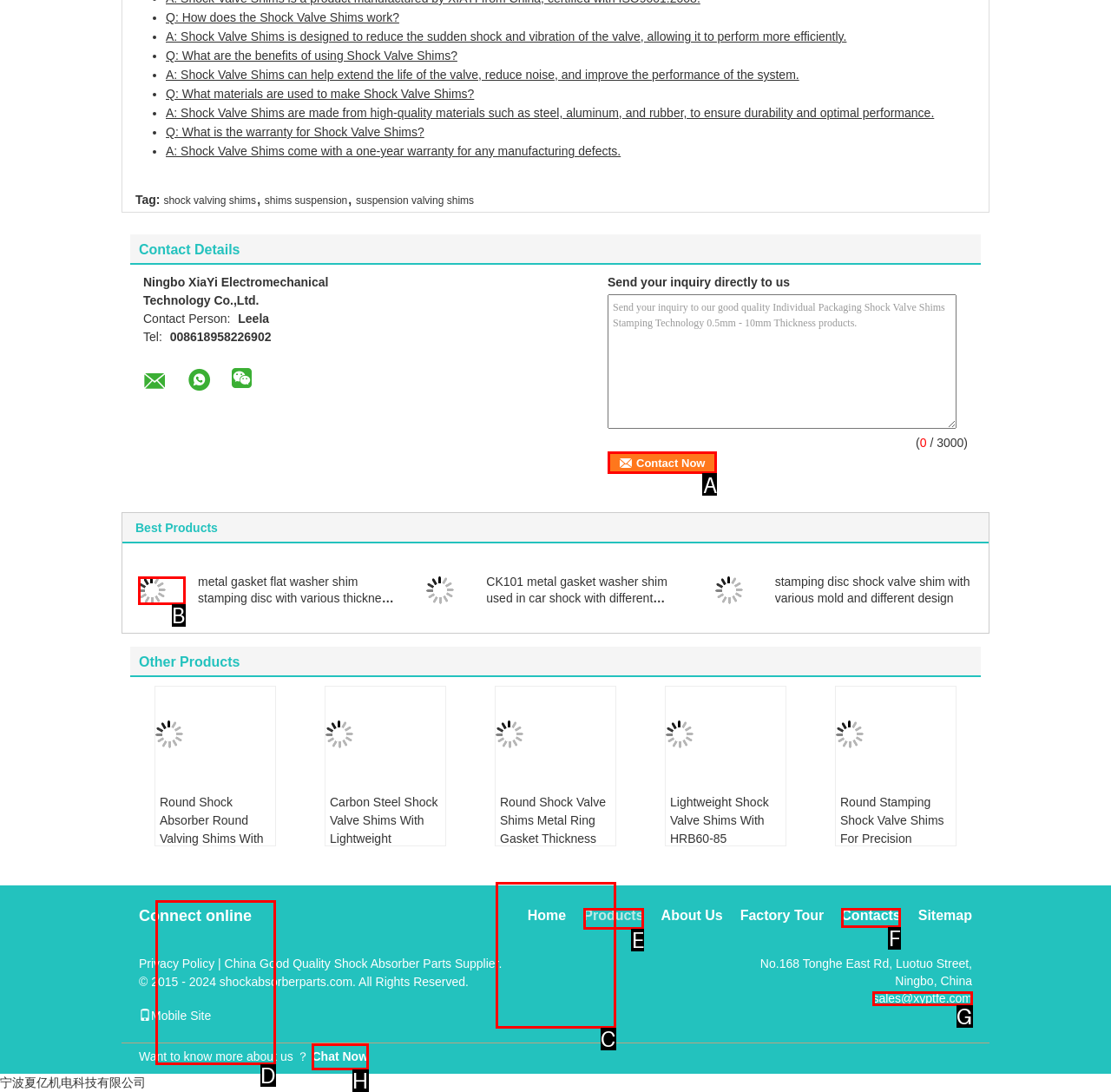Find the appropriate UI element to complete the task: Click on the 'Contact Now' button. Indicate your choice by providing the letter of the element.

A